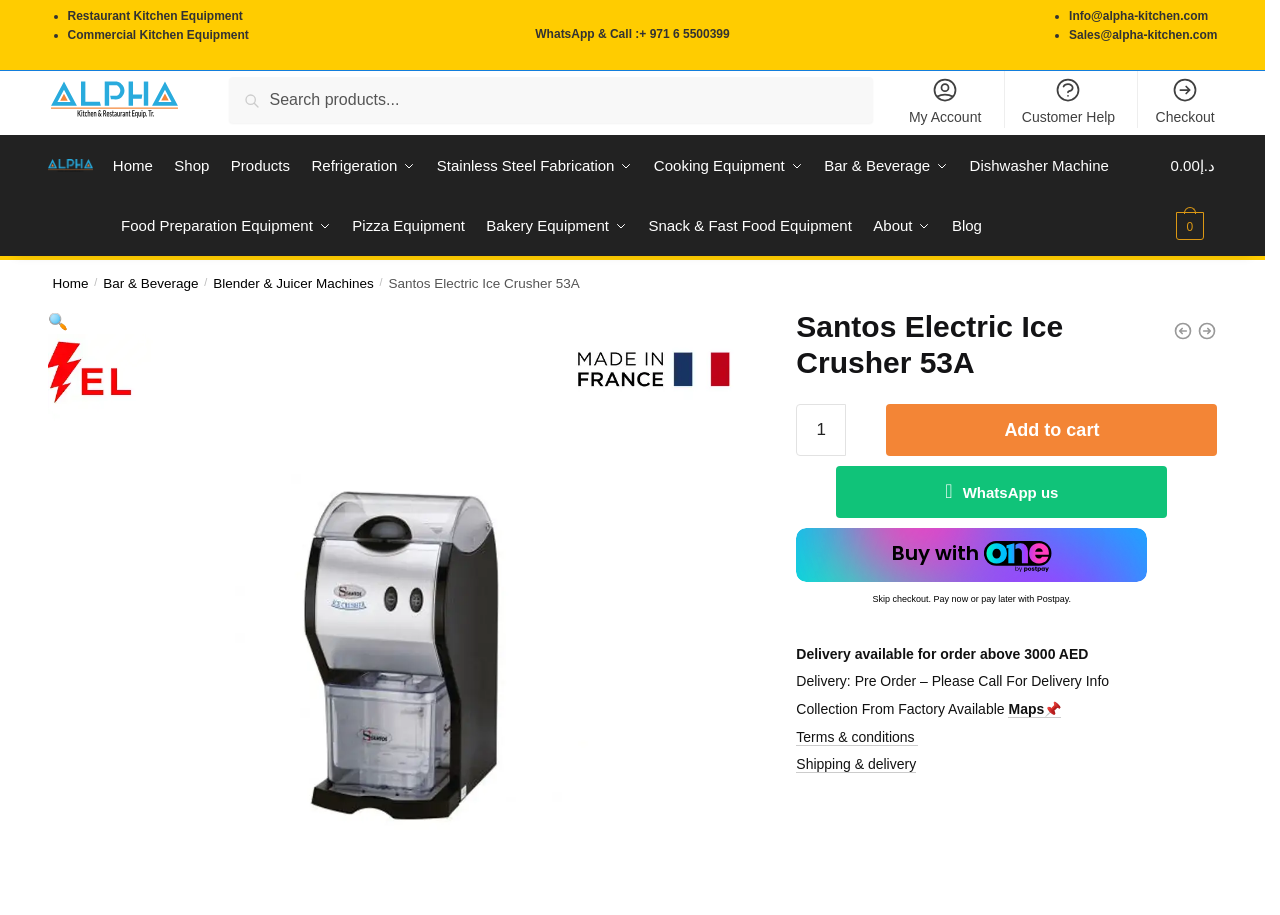Generate a thorough description of the webpage.

This webpage is about the Santos Electric Ice Crusher-53A product from Alpha Kitchen in Dubai. At the top, there is a navigation menu with links to "My Account", "Customer Help", and "Checkout". Below this, there is a secondary navigation menu with links to "Home", "Shop", "Products", and other categories.

On the left side, there is a list of links to different types of kitchen equipment, including "Restaurant Kitchen Equipment" and "Commercial Kitchen Equipment". There are also contact details, including a phone number and email addresses.

In the main content area, there is a heading that reads "Santos Electric Ice Crusher 53A". Below this, there is a product description and a quantity selector. Users can add the product to their cart or buy it with a payment option. There are also links to WhatsApp the seller and to pay with Postpay.

Further down, there are details about delivery, including a note that delivery is available for orders above 3000 AED and that collection from the factory is also available. There are also links to terms and conditions, shipping and delivery information, and a map to the factory.

On the right side, there are links to related products, including an automatic juicer extractor and a blender. There is also a search bar at the top right corner of the page.